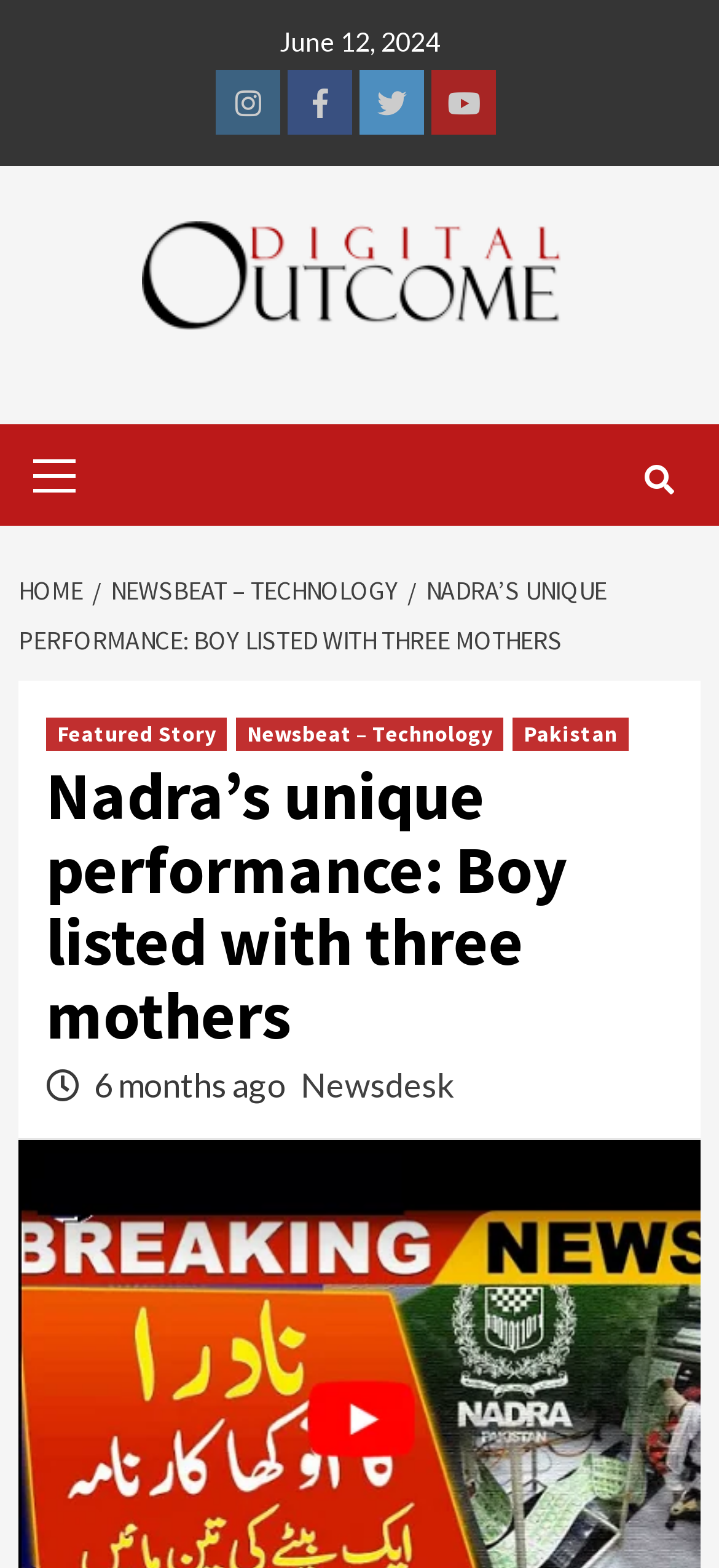How many social media links are present?
Based on the image, please offer an in-depth response to the question.

I counted the number of social media links present at the top of the webpage, which are Instagram, Facebook, Twitter, and Youtube, each represented by a link element with an icon. Therefore, there are 4 social media links.